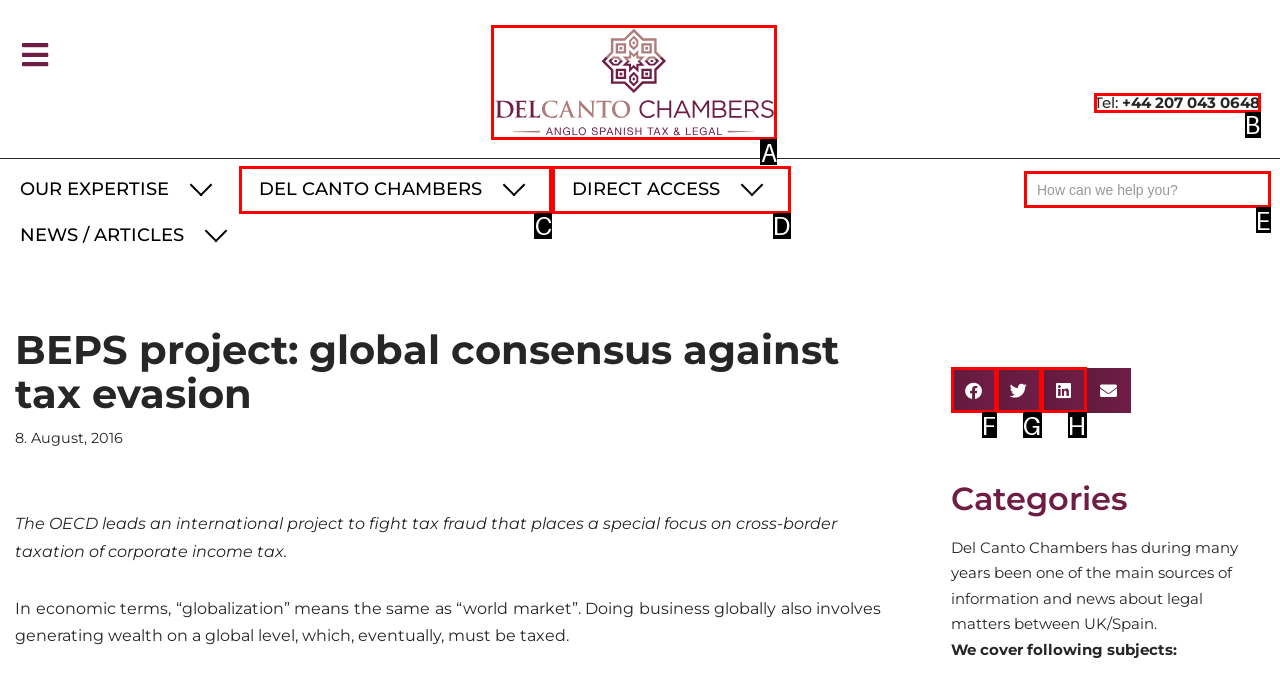Which option should you click on to fulfill this task: Click on the 'DEL CANTO CHAMBERS' link? Answer with the letter of the correct choice.

C